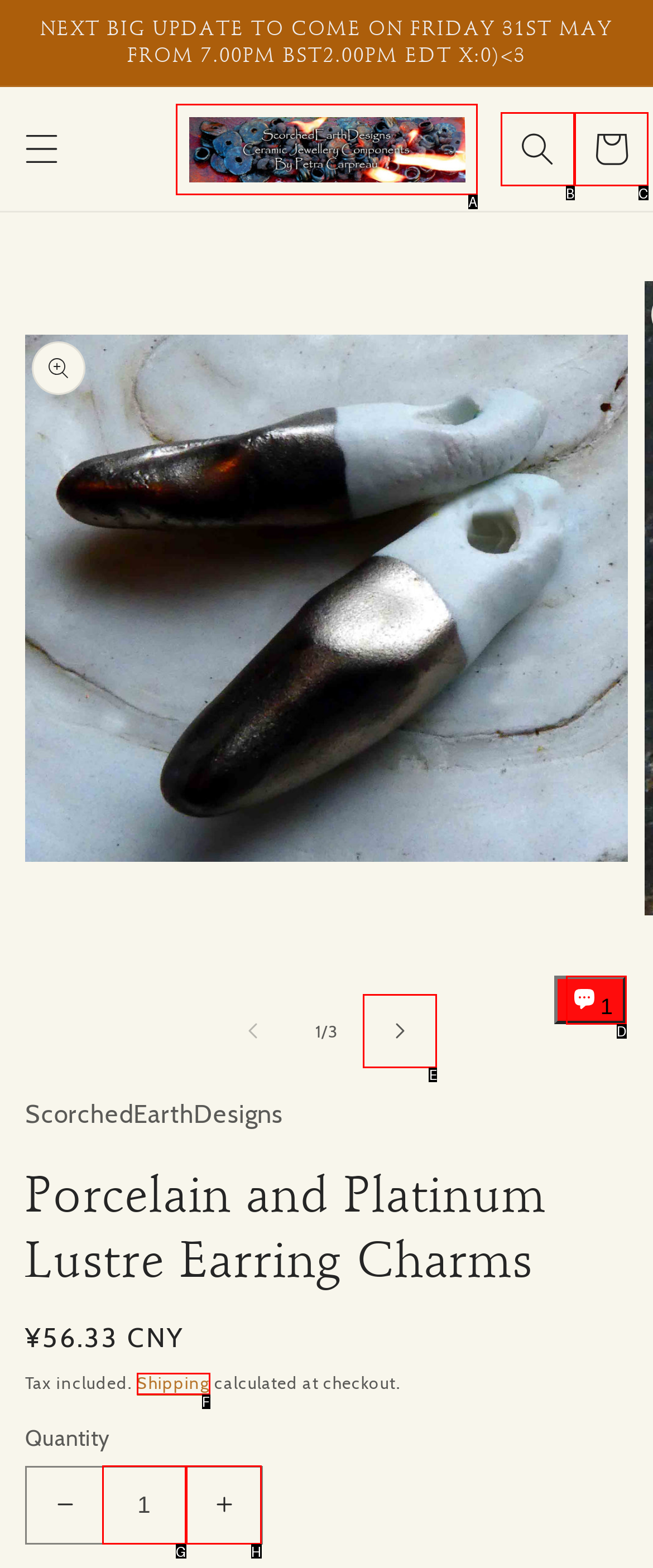Which lettered option should be clicked to perform the following task: Slide right in the gallery
Respond with the letter of the appropriate option.

E